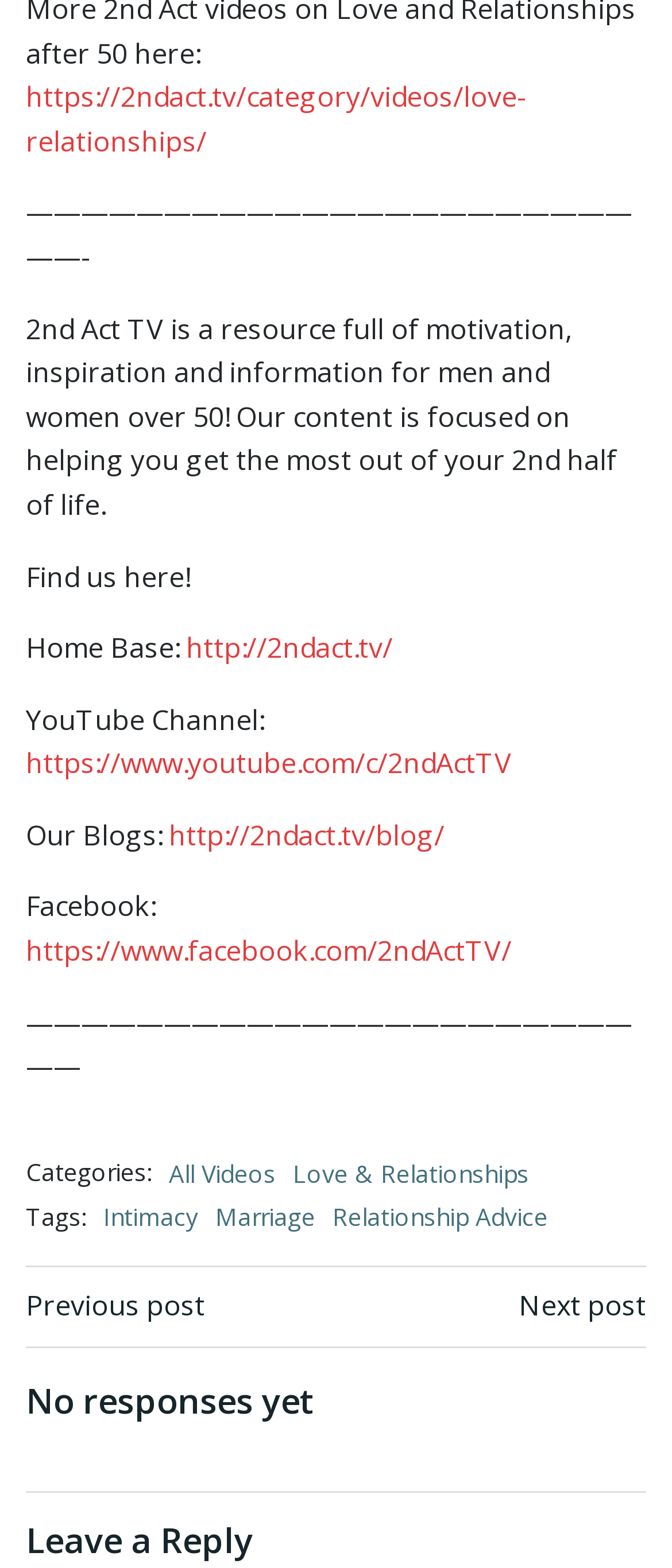Please locate the bounding box coordinates of the element that needs to be clicked to achieve the following instruction: "browse love and relationships videos". The coordinates should be four float numbers between 0 and 1, i.e., [left, top, right, bottom].

[0.436, 0.737, 0.787, 0.761]